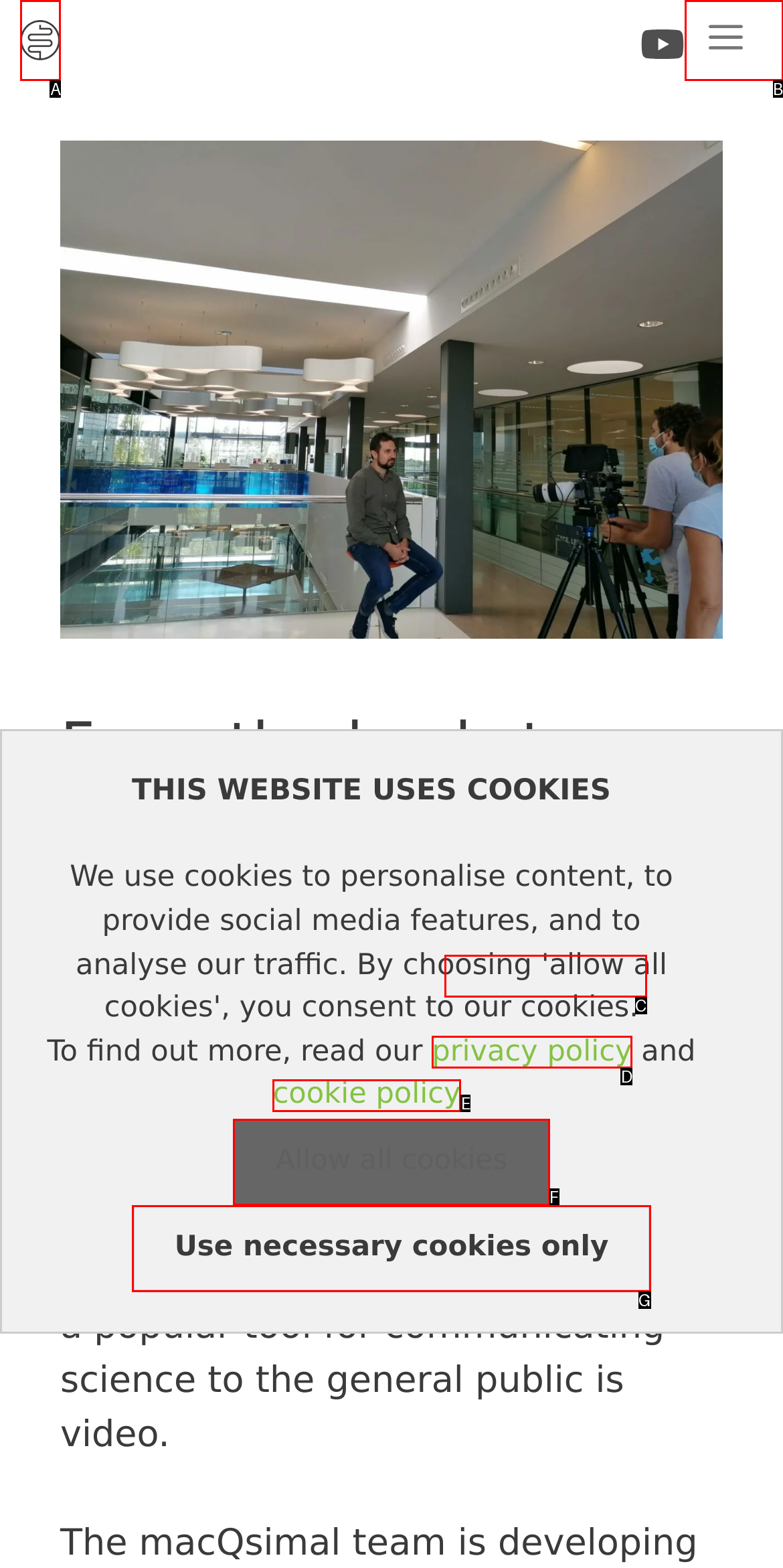Given the description: Allow all cookies, identify the matching option. Answer with the corresponding letter.

F